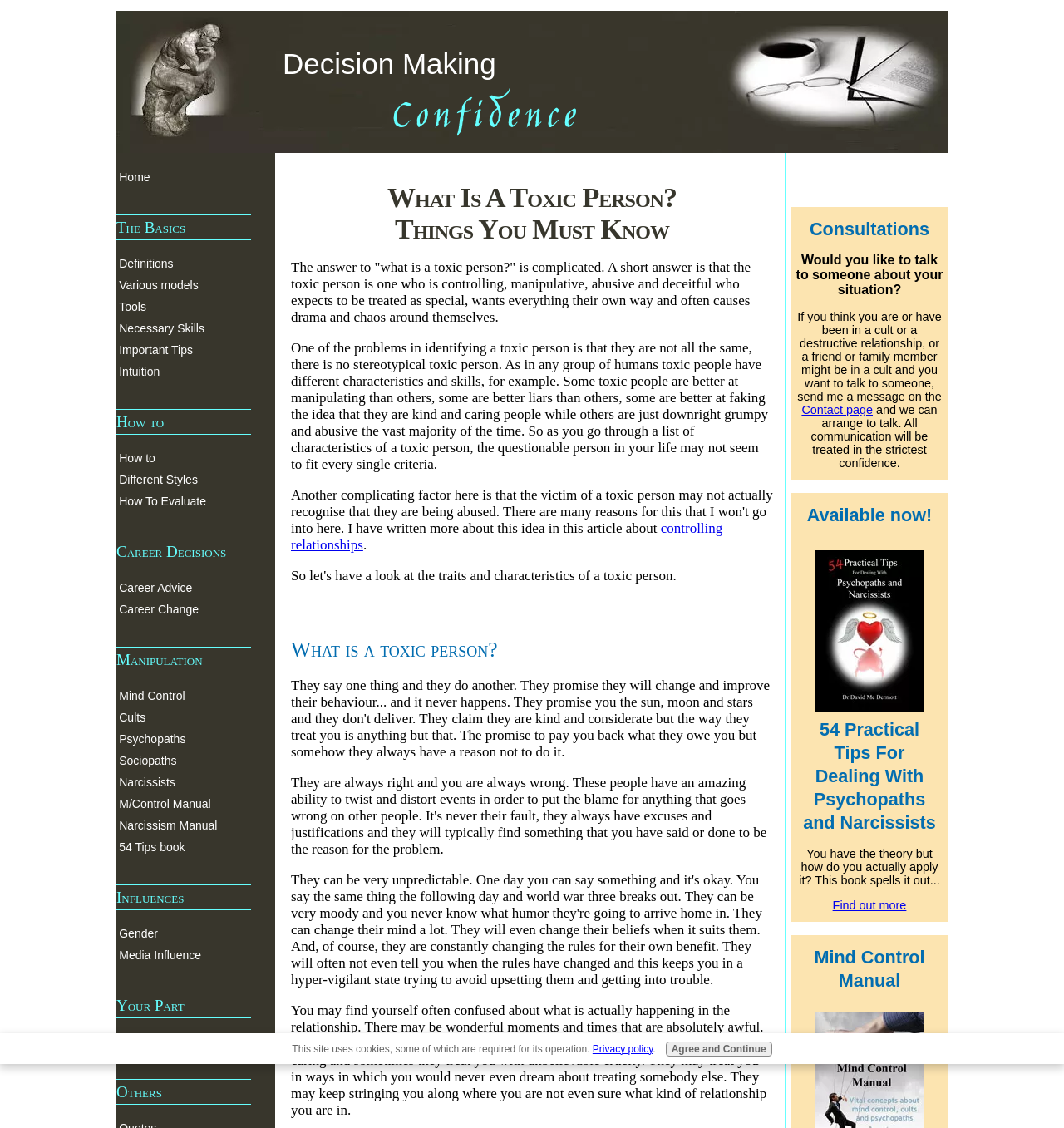Construct a comprehensive description capturing every detail on the webpage.

This webpage is about understanding toxic people and how to deal with them. At the top, there is a heading that reads "What Is A Toxic Person? Things You Must Know" followed by a brief description of a toxic person. Below this, there are two paragraphs of text that explain the complexities of identifying a toxic person and their varying characteristics.

To the left of the main content, there is a navigation menu with several headings, including "The Basics", "How to", "Career Decisions", "Manipulation", "Influences", "Your Part", and "Others". Each heading has several links underneath, such as "Definitions", "Tools", "Necessary Skills", and "Important Tips", which suggest that the webpage provides a comprehensive guide to understanding and dealing with toxic people.

On the right side of the page, there is a section with a heading "Consultations" and a brief text that invites users to talk to someone about their situation. Below this, there is a section promoting a book titled "54 Practical Tips For Dealing With Psychopaths and Narcissists" with an image of the book cover and a link to find out more.

At the bottom of the page, there is a notice about the site using cookies and a link to the privacy policy, as well as a button to agree and continue.